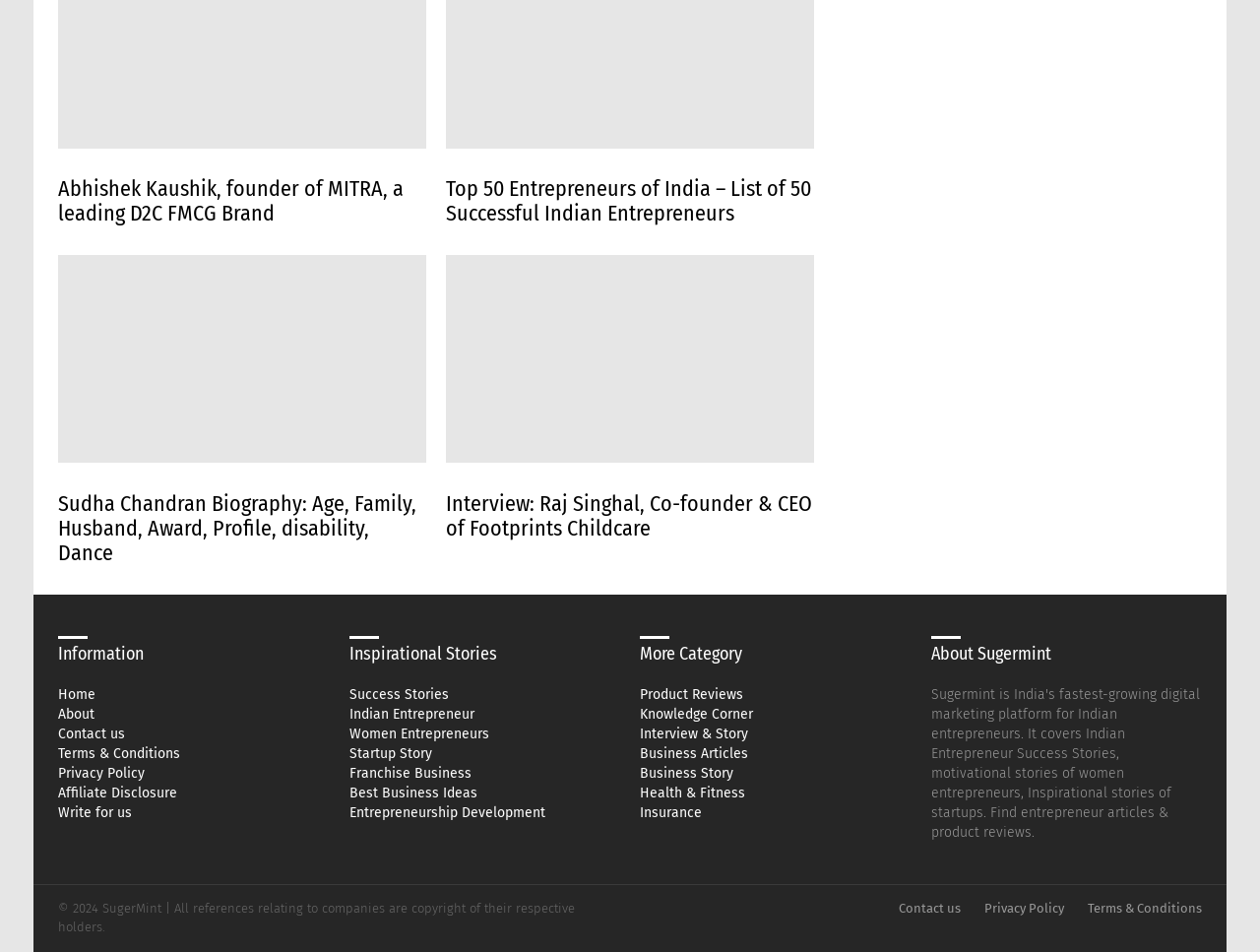Determine the coordinates of the bounding box that should be clicked to complete the instruction: "View the biography of Sudha Chandran". The coordinates should be represented by four float numbers between 0 and 1: [left, top, right, bottom].

[0.046, 0.515, 0.33, 0.594]